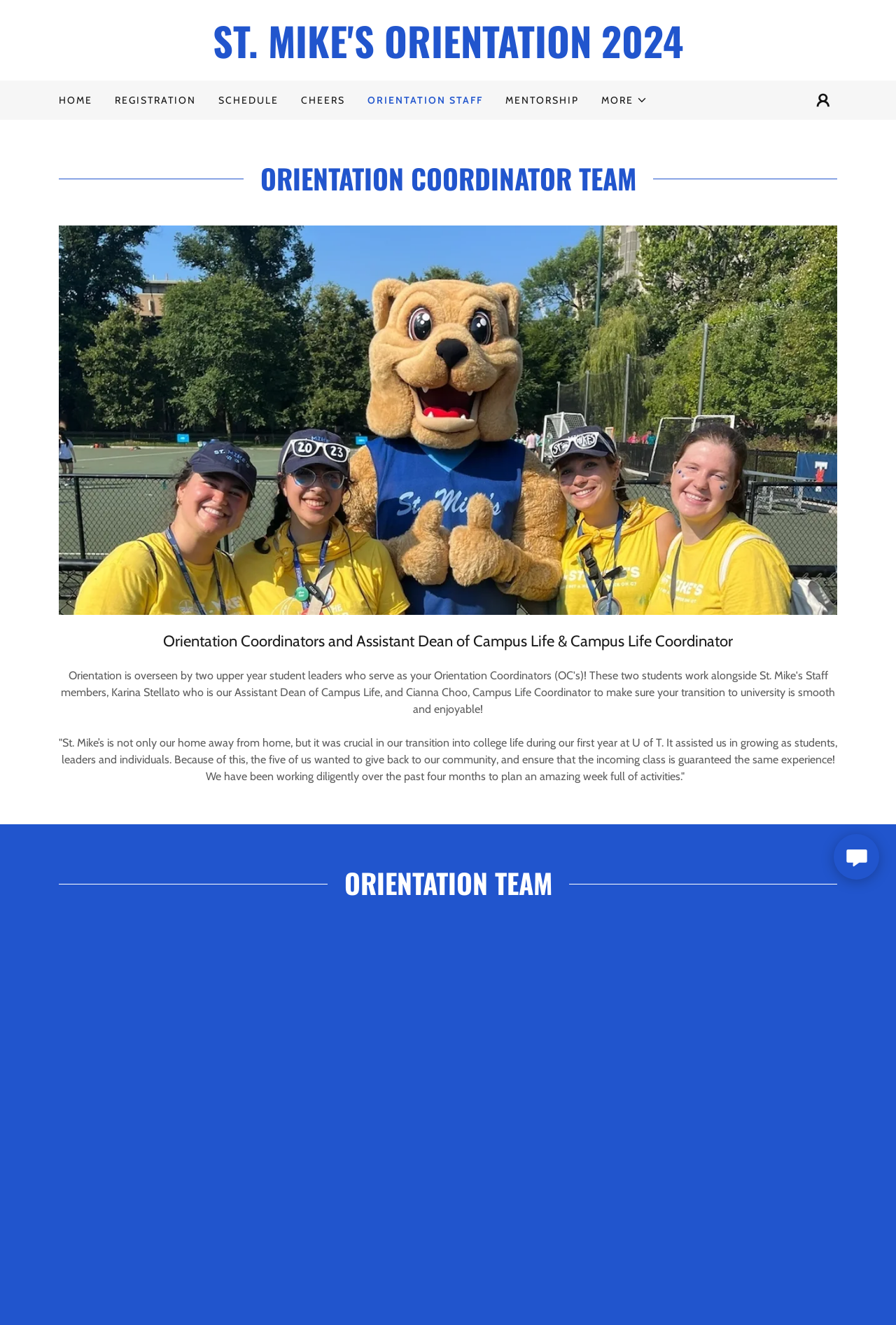Provide a one-word or one-phrase answer to the question:
What is the purpose of the 'MORE' button?

To show more options